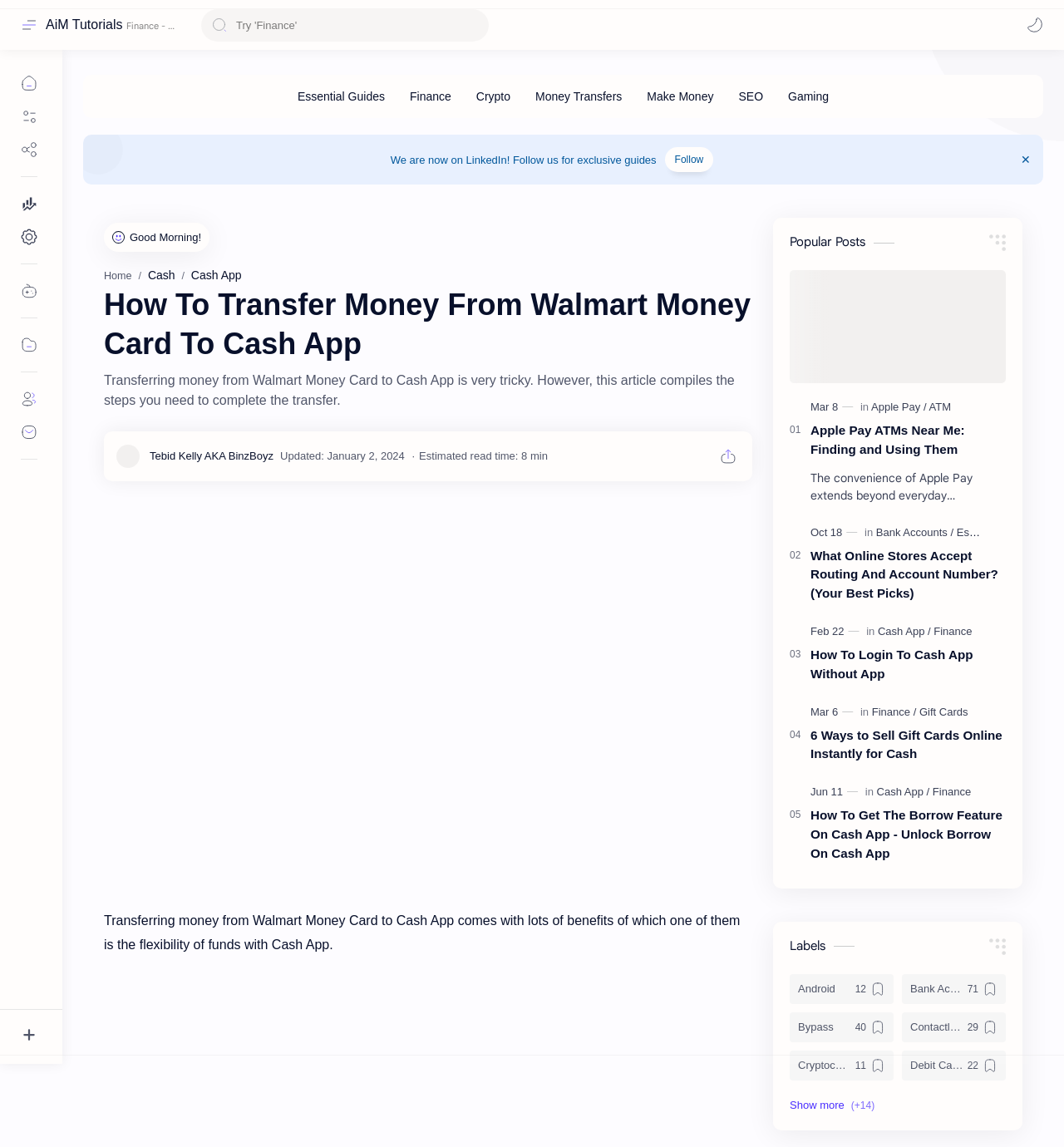Specify the bounding box coordinates of the area to click in order to execute this command: 'Click on the label Android'. The coordinates should consist of four float numbers ranging from 0 to 1, and should be formatted as [left, top, right, bottom].

[0.742, 0.849, 0.84, 0.875]